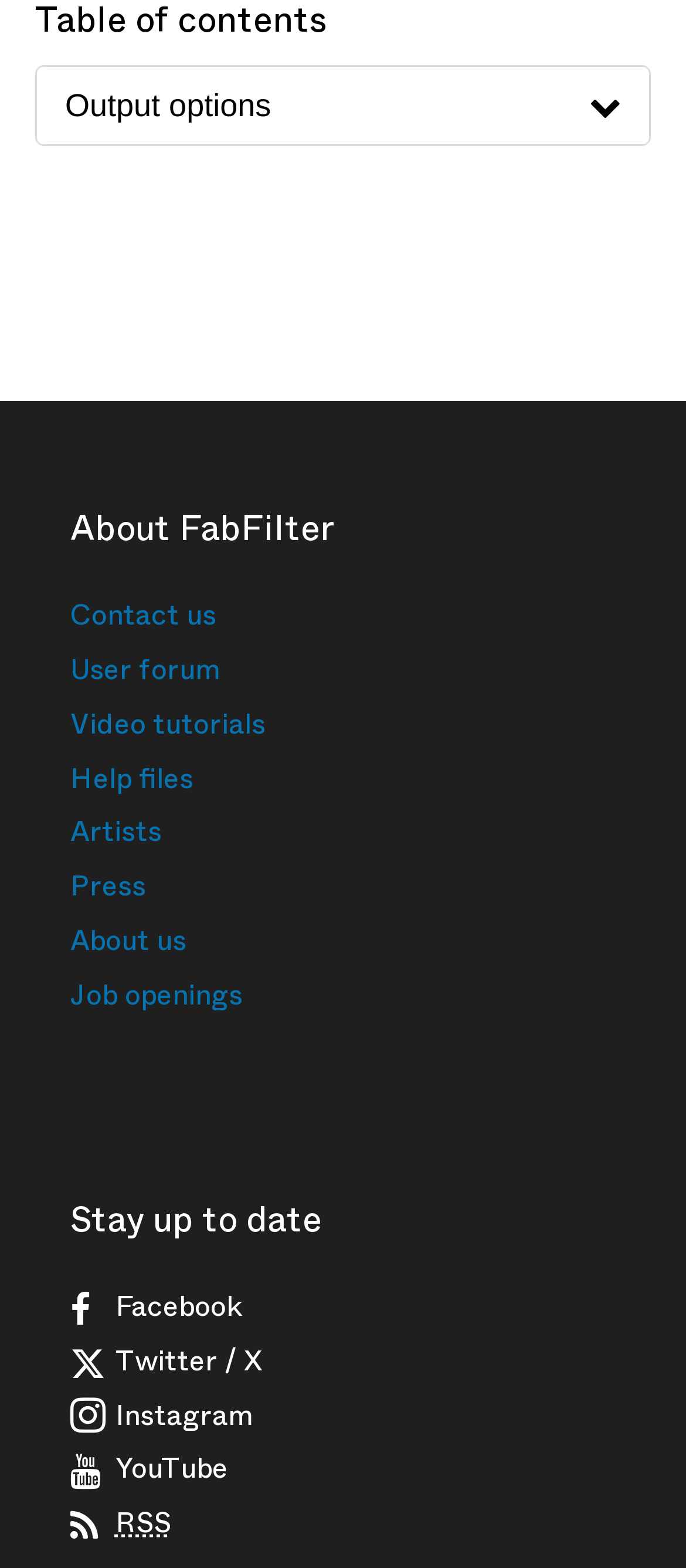What is the last link under 'About FabFilter'?
Based on the image, please offer an in-depth response to the question.

The last link under the 'About FabFilter' heading is 'Job openings', which is located at the bottom of the list of links.